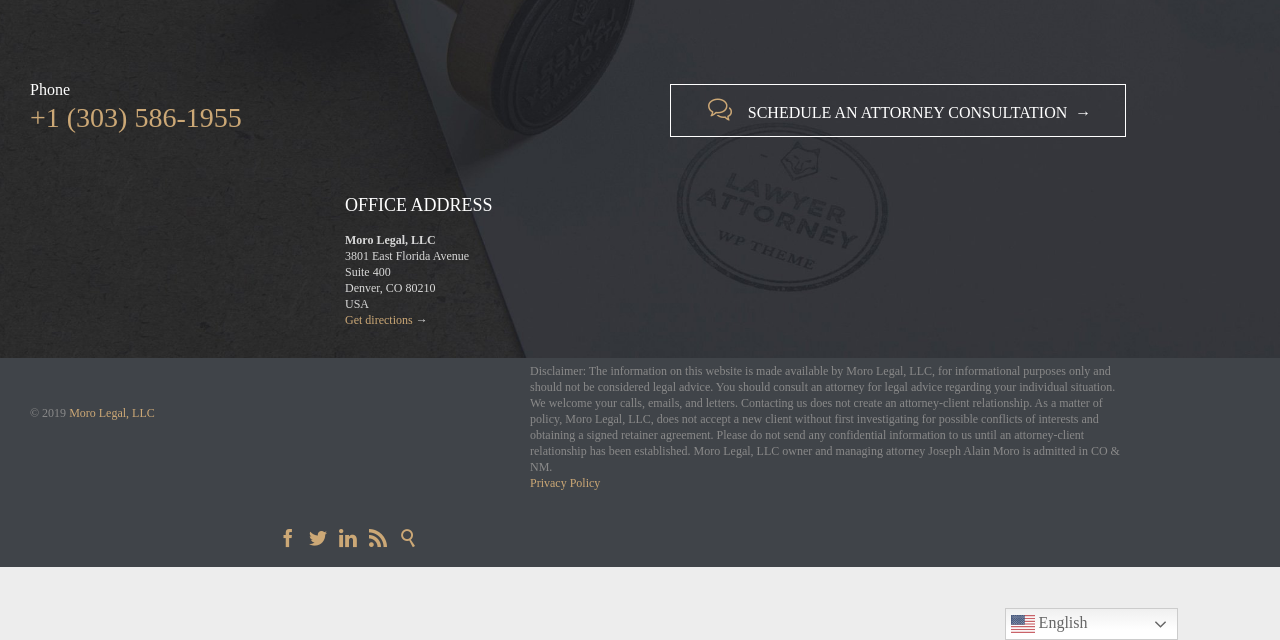Given the description of a UI element: "English", identify the bounding box coordinates of the matching element in the webpage screenshot.

[0.785, 0.95, 0.92, 1.0]